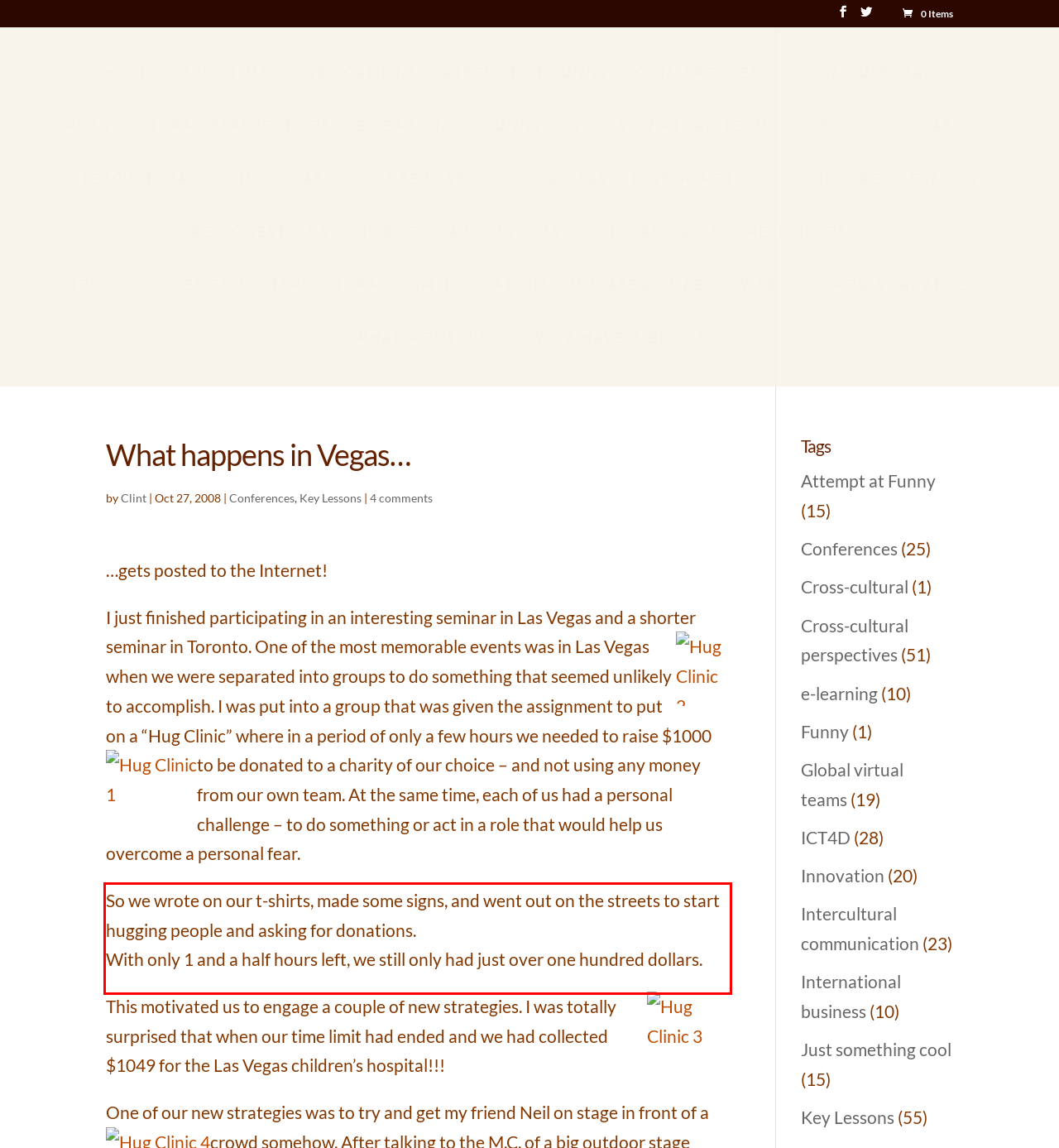Analyze the screenshot of a webpage where a red rectangle is bounding a UI element. Extract and generate the text content within this red bounding box.

So we wrote on our t-shirts, made some signs, and went out on the streets to start hugging people and asking for donations. With only 1 and a half hours left, we still only had just over one hundred dollars.